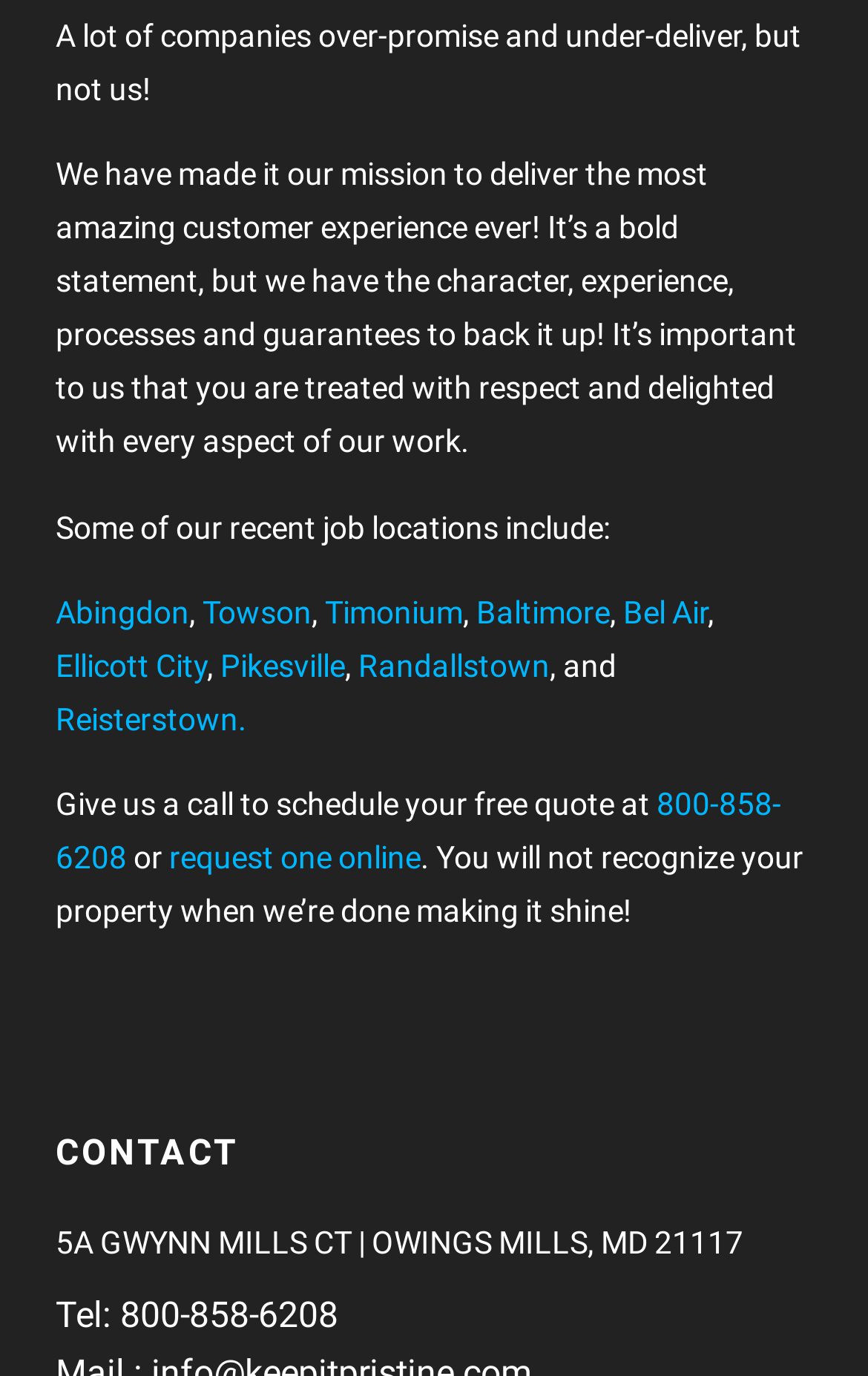Predict the bounding box of the UI element that fits this description: "request one online".

[0.195, 0.611, 0.485, 0.637]